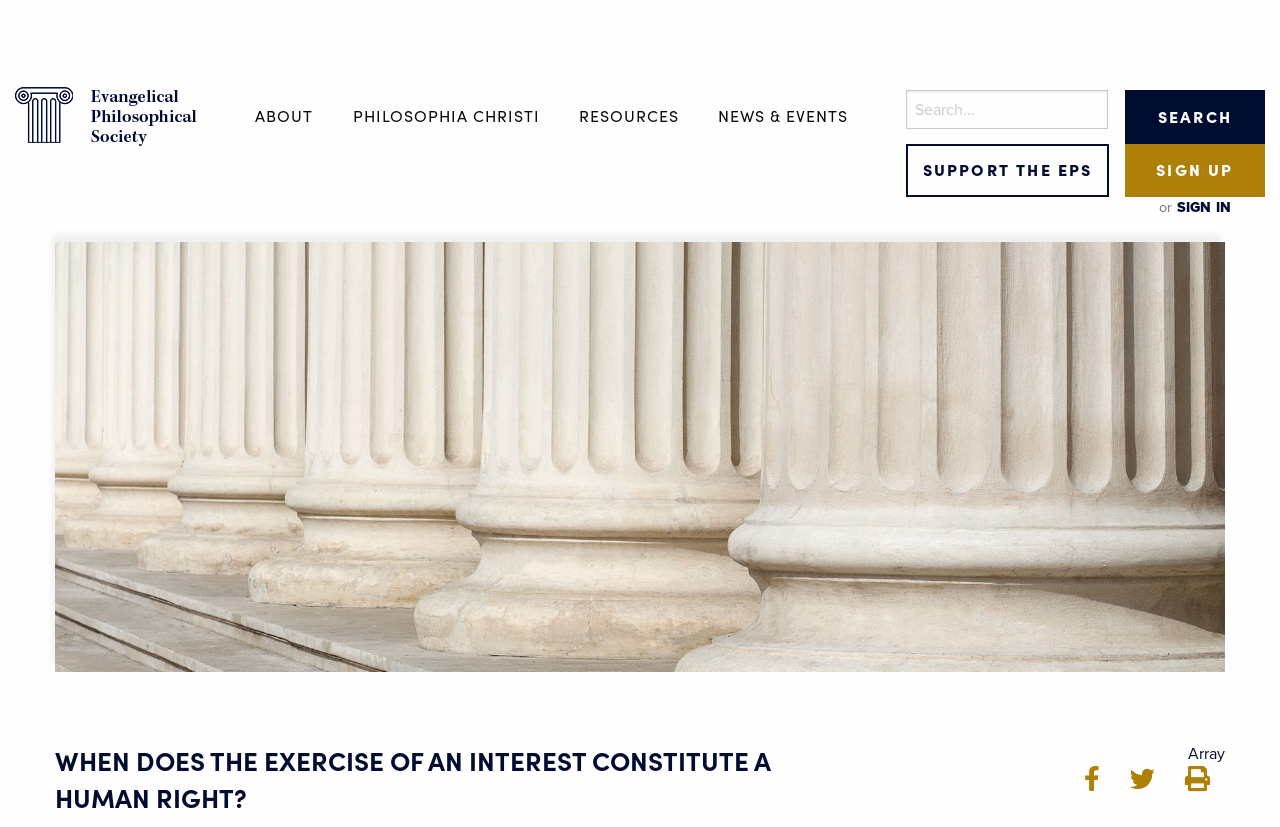What is the purpose of the search box? Analyze the screenshot and reply with just one word or a short phrase.

To search the website